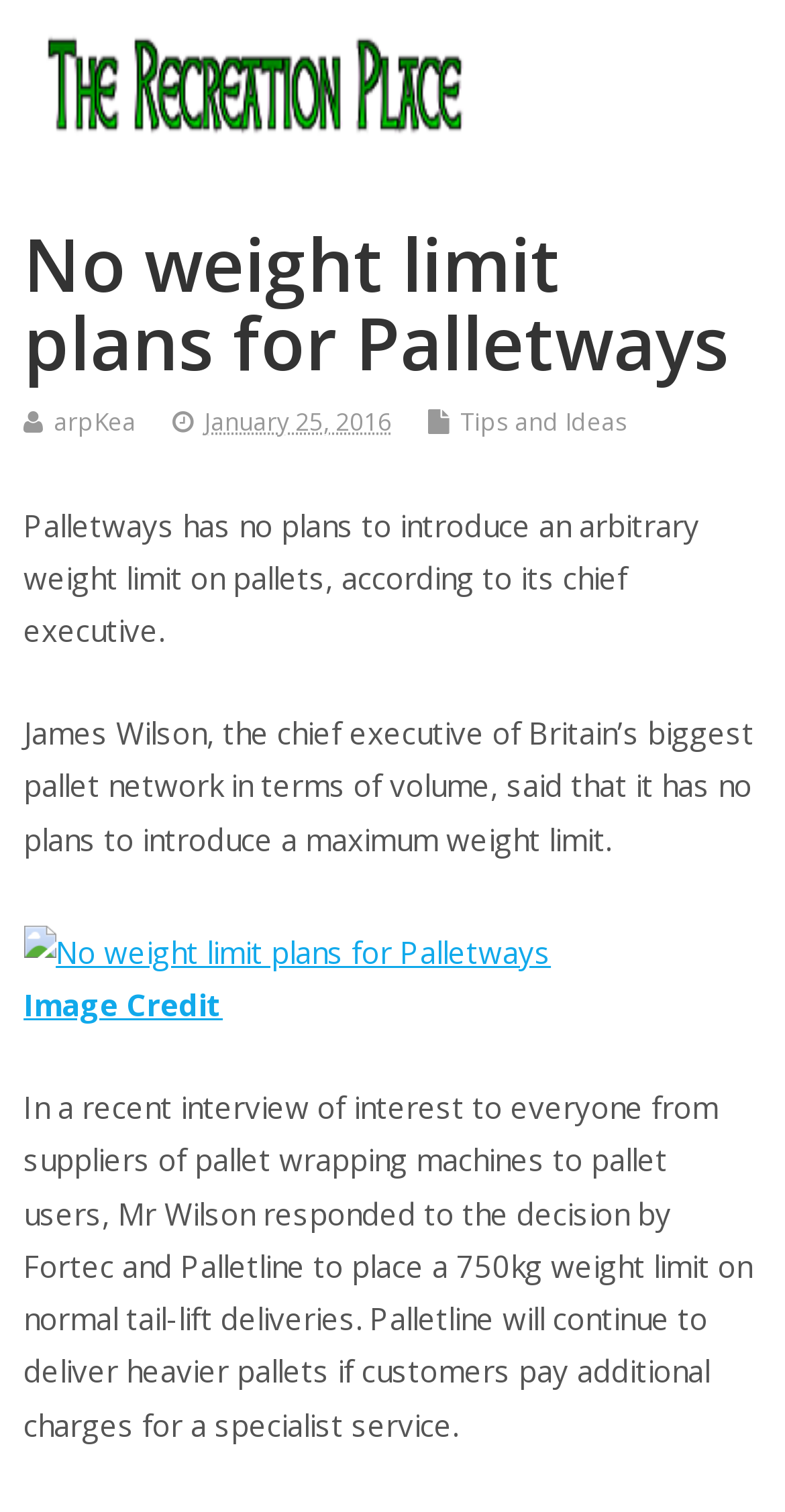Create an elaborate caption that covers all aspects of the webpage.

The webpage appears to be a news article or blog post about Palletways, a pallet network company. At the top of the page, there is an image with the text "The Recreation Place" next to a heading that reads "No weight limit plans for Palletways". 

Below the heading, there are two links, "arpKea" and "Tips and Ideas", positioned side by side. To the right of these links, there is a date "January 25, 2016" in a smaller font. 

The main content of the article starts below these elements, with a paragraph of text that discusses Palletways' decision not to introduce a weight limit on pallets. This paragraph is followed by another one that provides more details about the company's stance on weight limits. 

On the right side of the second paragraph, there is a link "No weight limit plans for Palletways" with an associated image. Below this link, there is another link "Image Credit". The article continues with a longer paragraph that discusses the implications of weight limits on pallet deliveries and the decisions made by other companies in the industry.